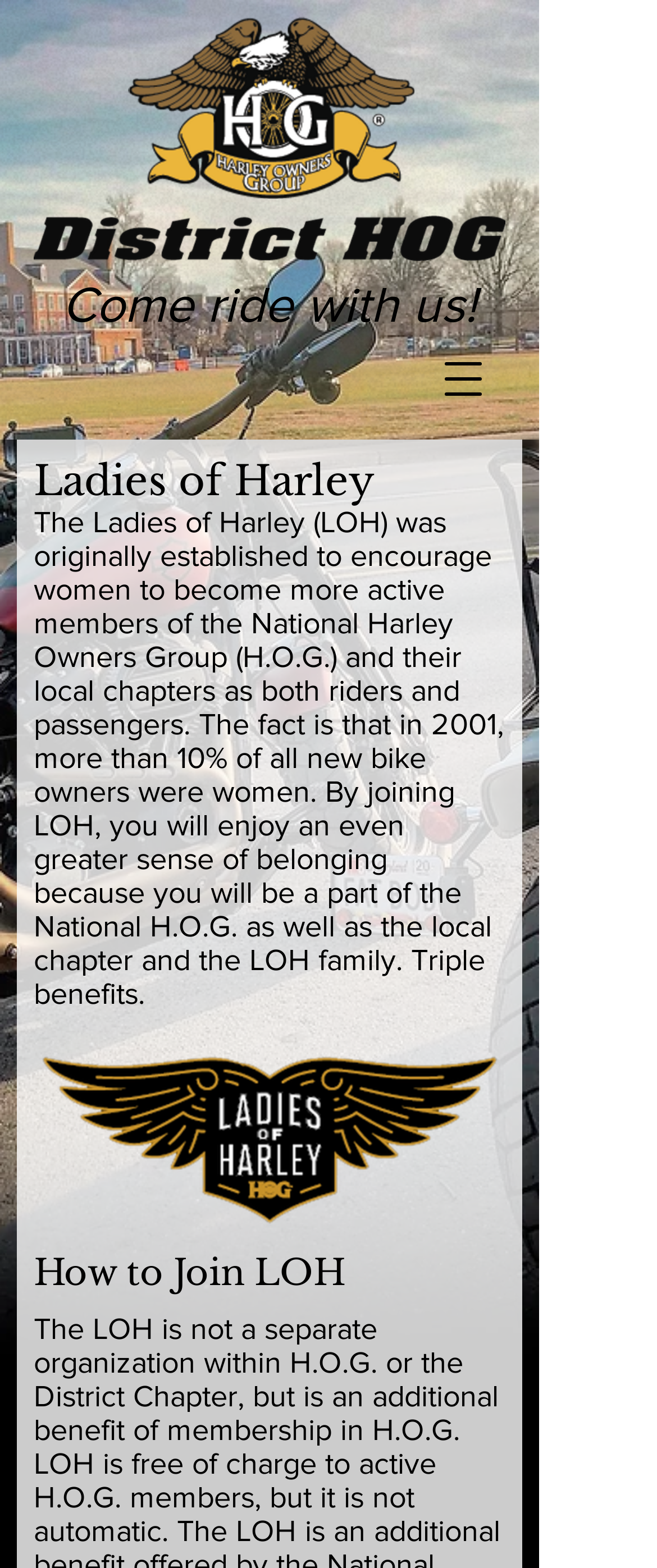Provide a one-word or short-phrase answer to the question:
What is the name of the image at the top of the page?

HOG.png